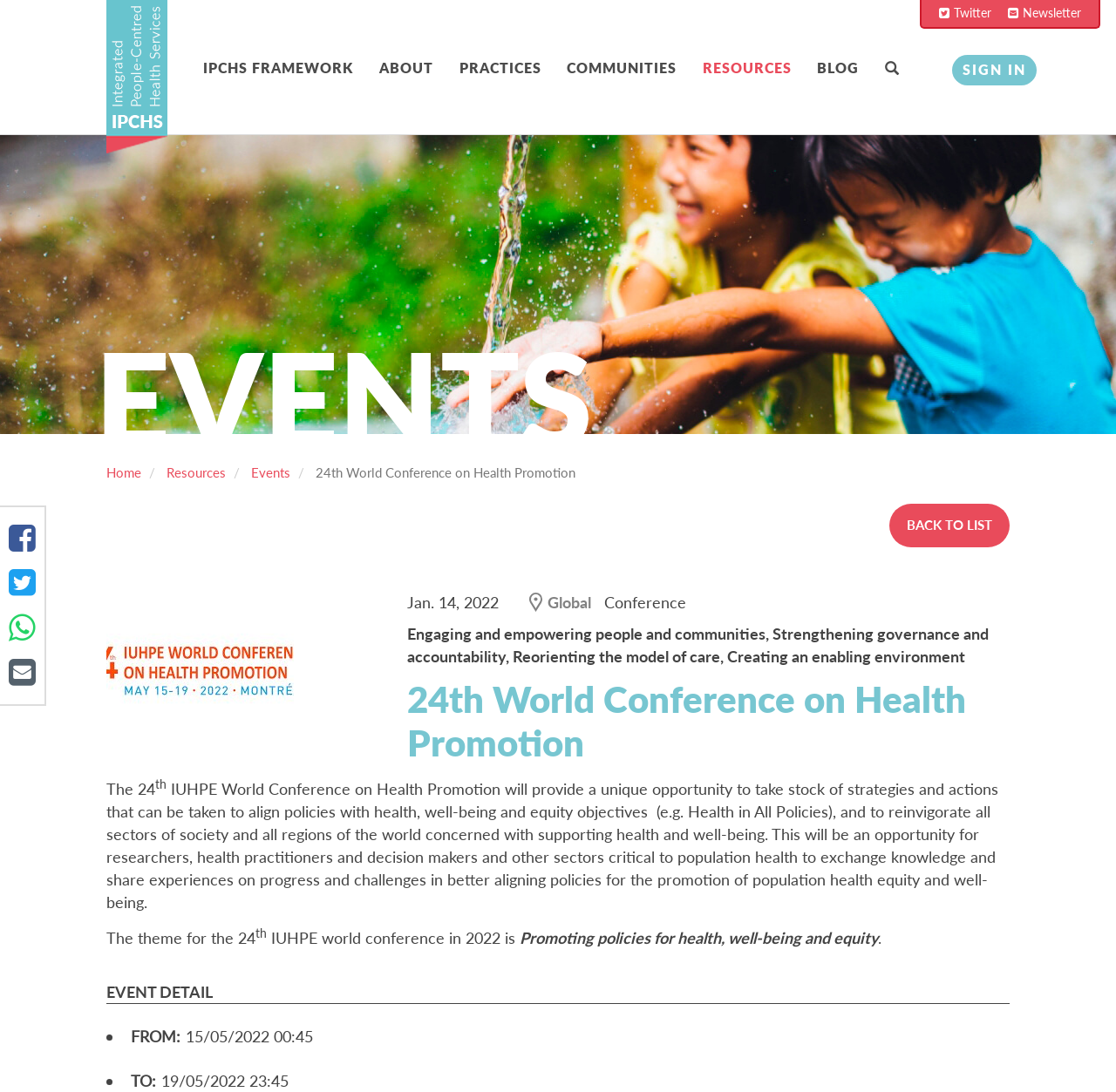Determine the bounding box for the HTML element described here: "title="Share in Twitter"". The coordinates should be given as [left, top, right, bottom] with each number being a float between 0 and 1.

[0.008, 0.514, 0.032, 0.555]